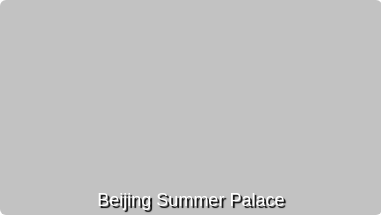Use a single word or phrase to answer the question: What is the purpose of the Summer Palace?

Serene retreat